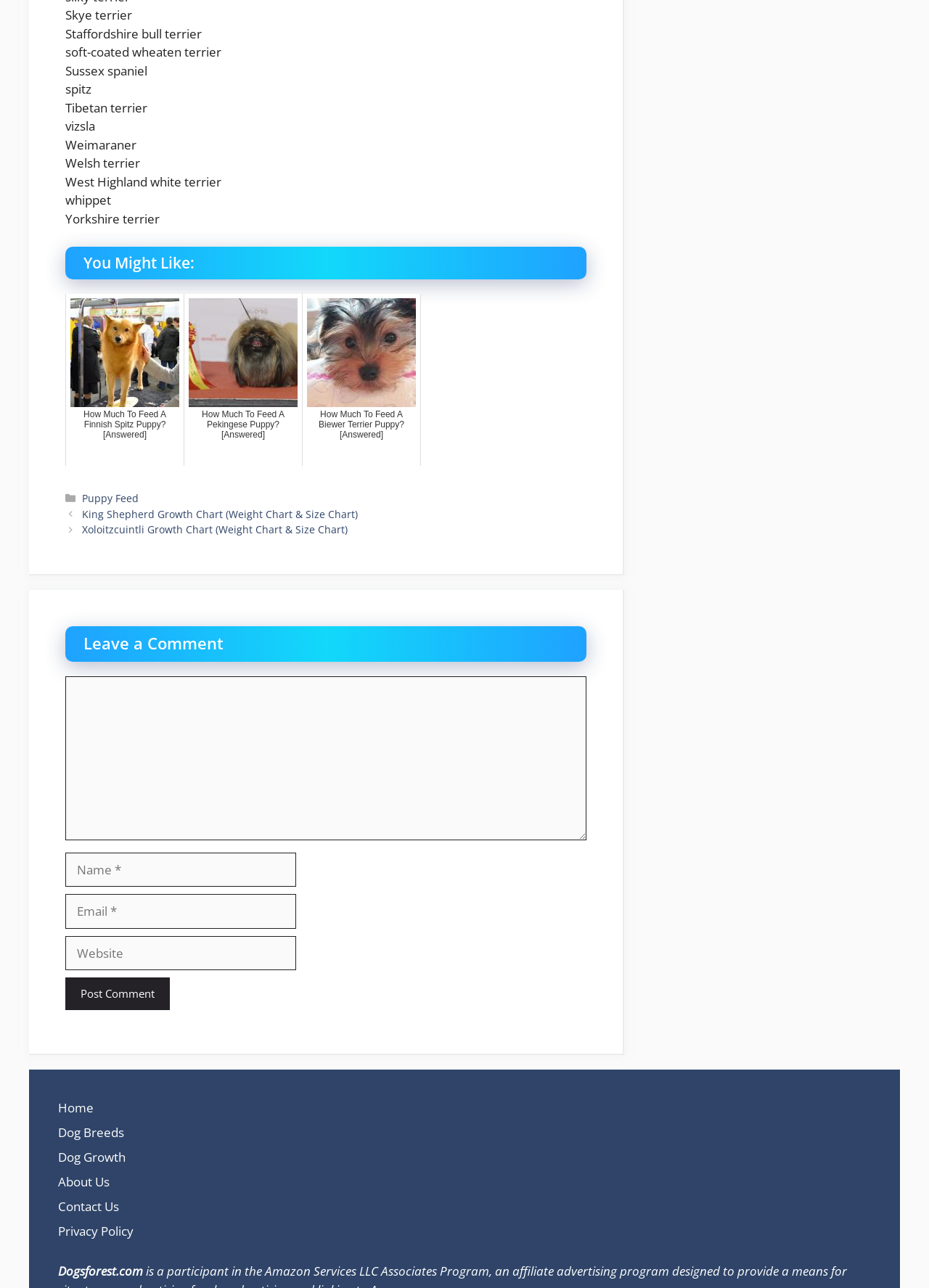Identify the bounding box coordinates of the section to be clicked to complete the task described by the following instruction: "Click on the 'Dog Breeds' link". The coordinates should be four float numbers between 0 and 1, formatted as [left, top, right, bottom].

[0.062, 0.873, 0.134, 0.886]